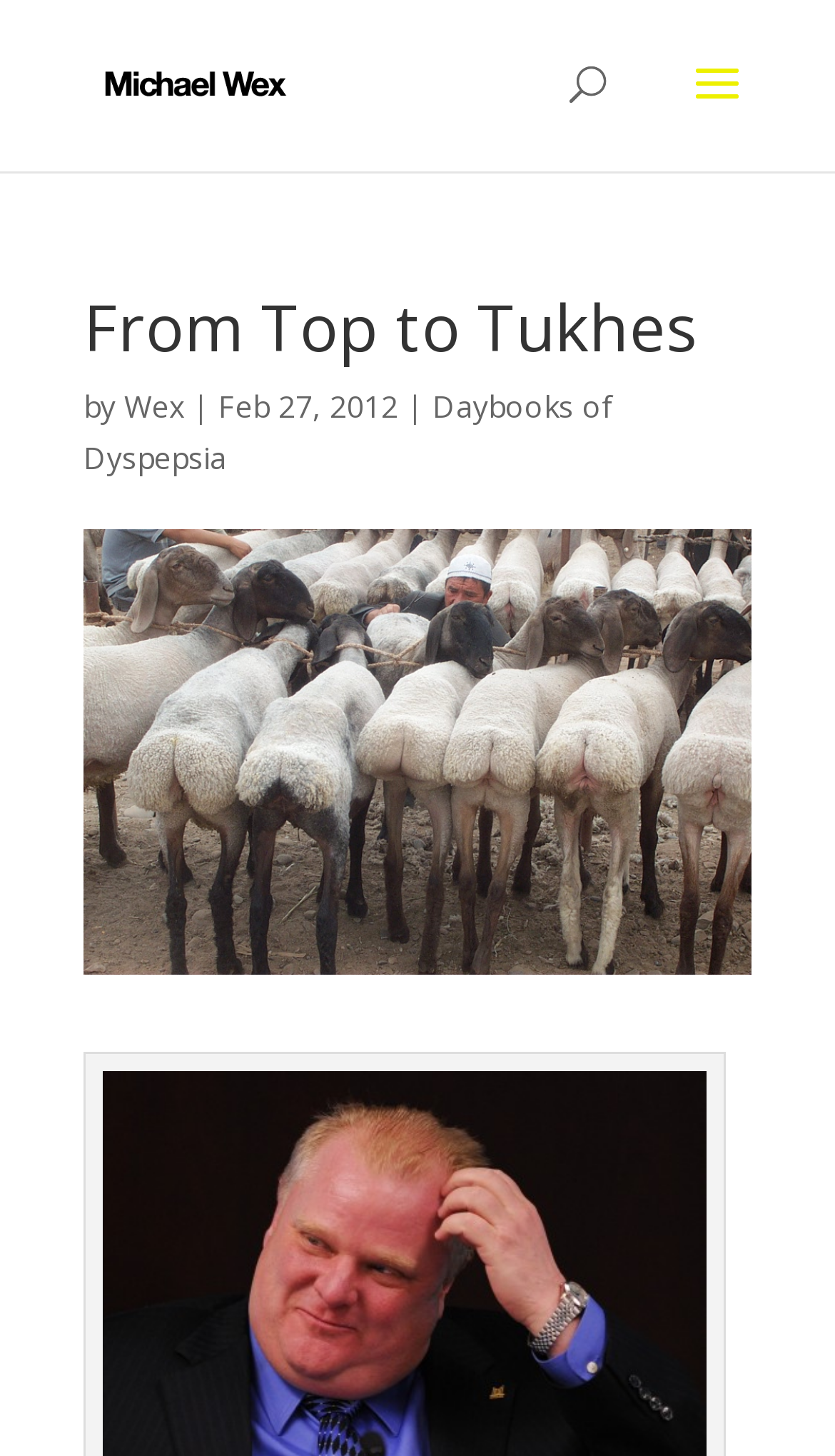Identify and extract the main heading from the webpage.

From Top to Tukhes